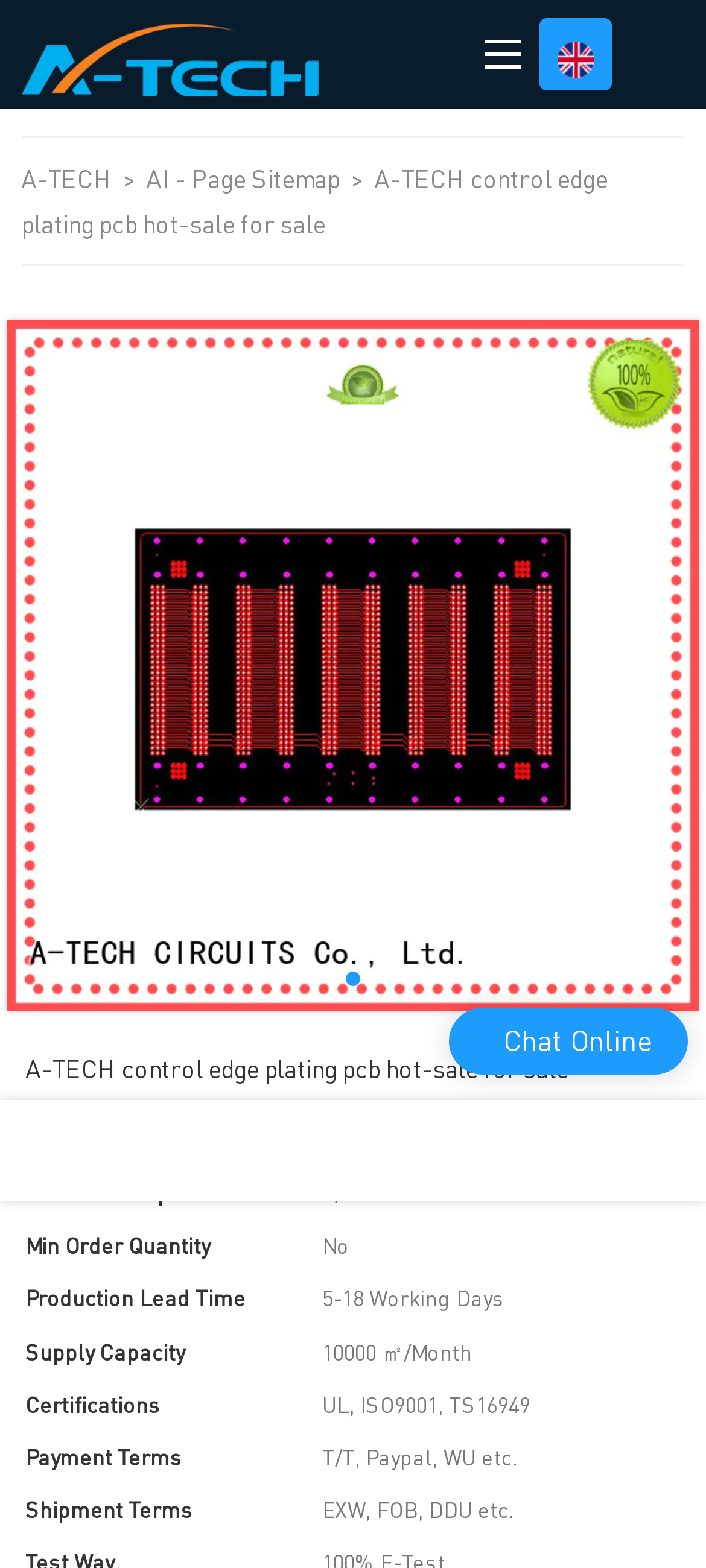Answer the question with a brief word or phrase:
What is the supply capacity?

10000 ㎡/Month